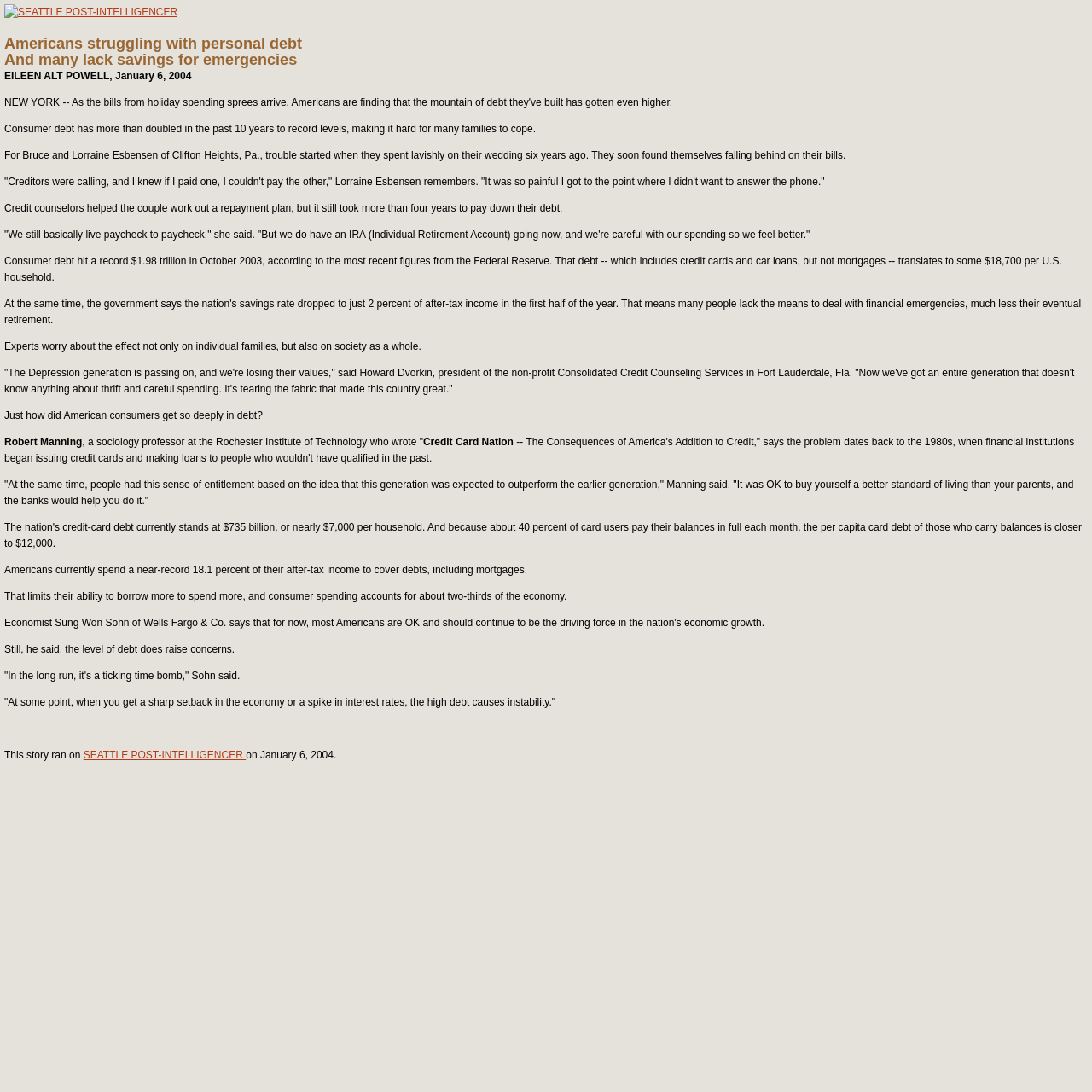Please provide a one-word or short phrase answer to the question:
What is the current record of consumer debt in the US?

$1.98 trillion